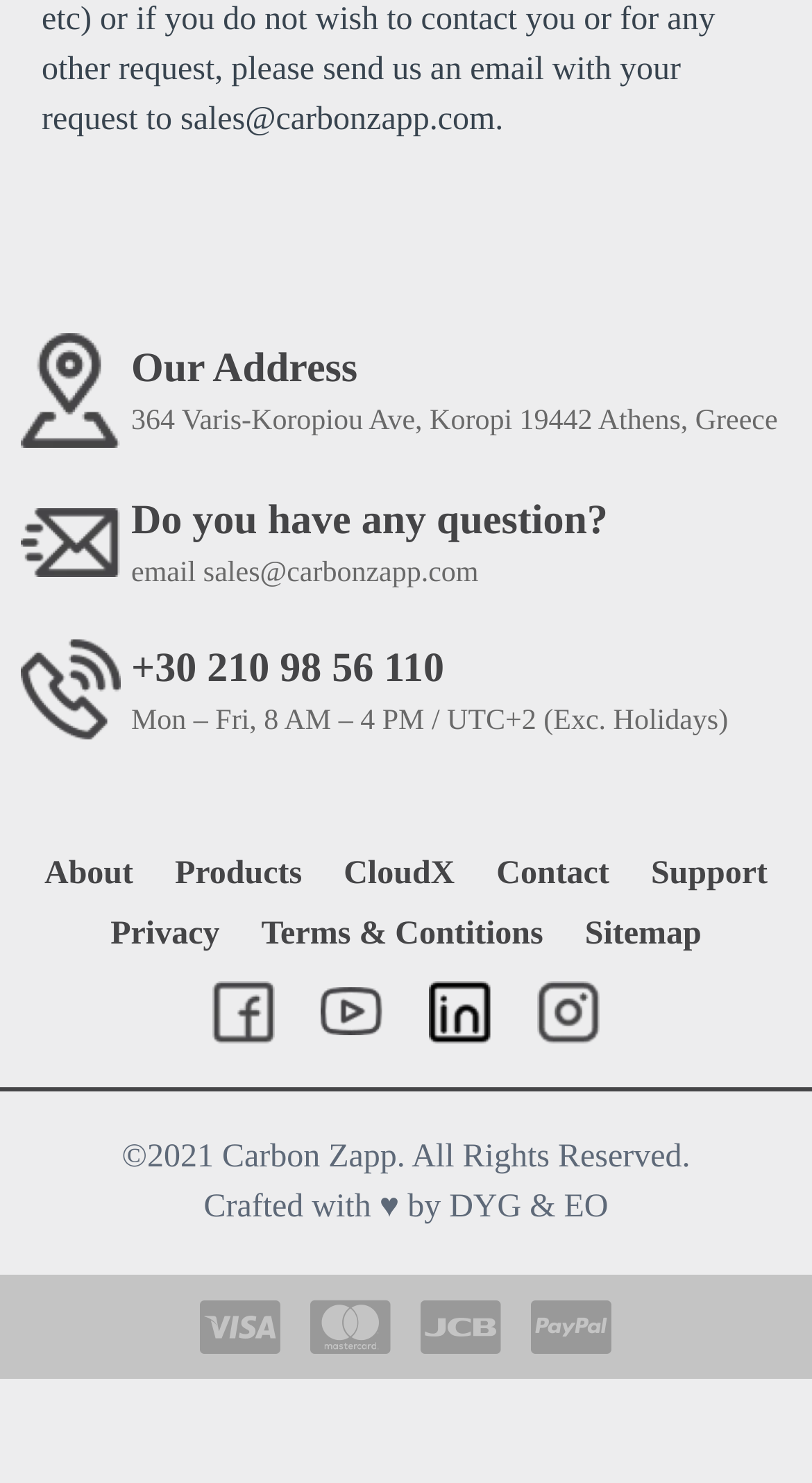Extract the bounding box coordinates for the UI element described by the text: "Privacy". The coordinates should be in the form of [left, top, right, bottom] with values between 0 and 1.

[0.123, 0.612, 0.283, 0.639]